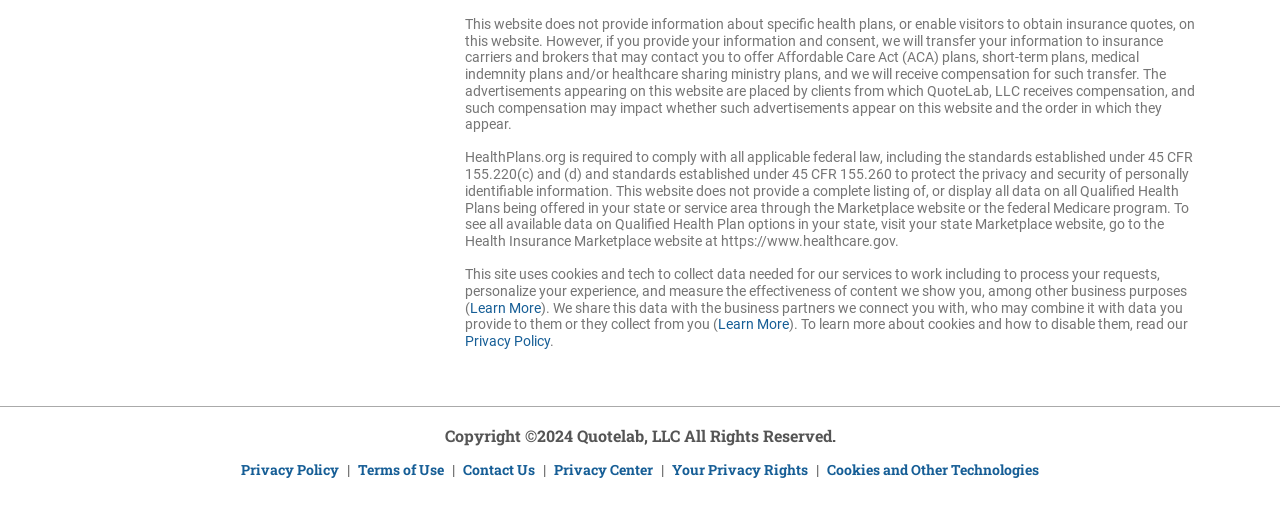Locate the bounding box coordinates for the element described below: "Privacy Policy". The coordinates must be four float values between 0 and 1, formatted as [left, top, right, bottom].

[0.363, 0.646, 0.43, 0.677]